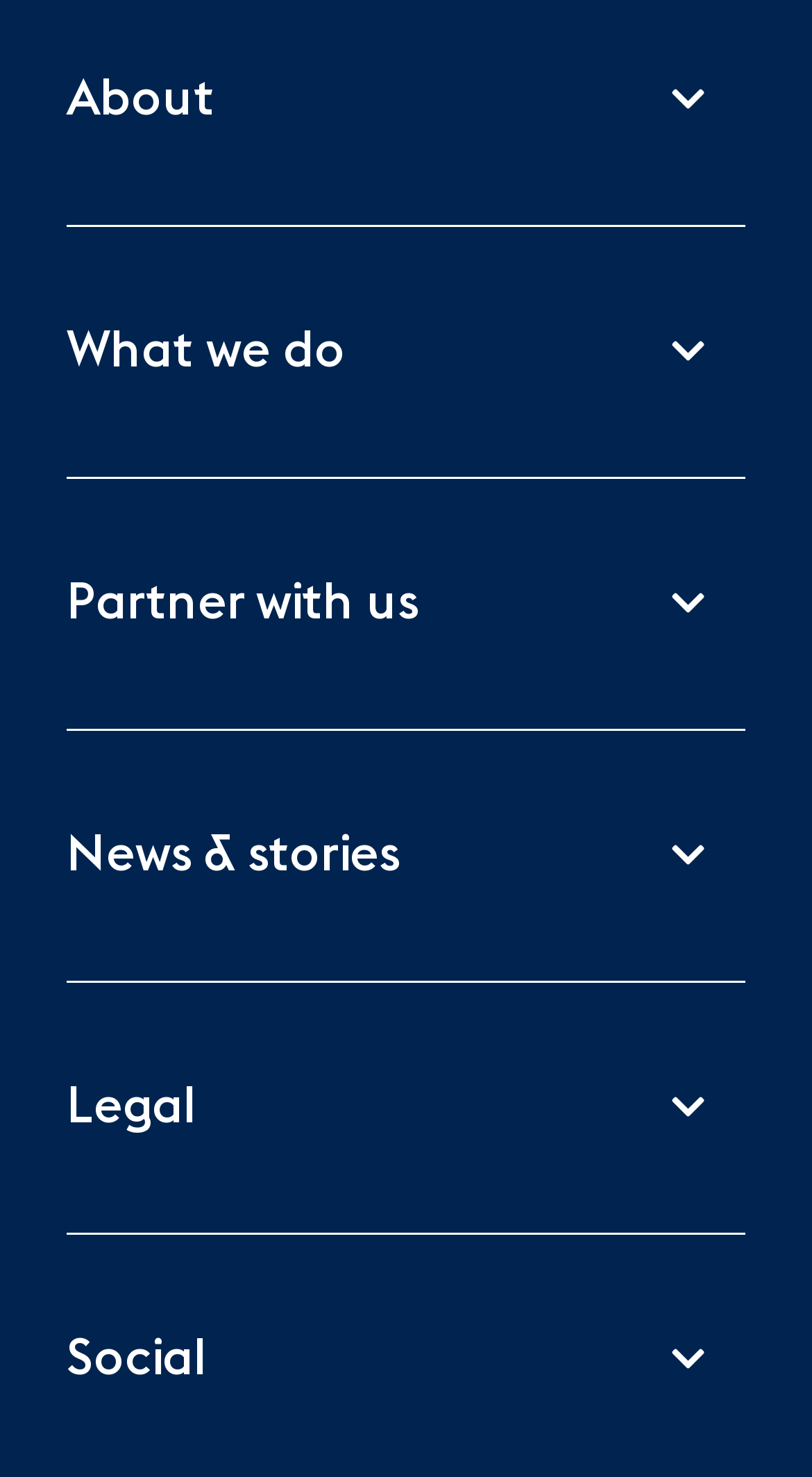Determine the bounding box coordinates (top-left x, top-left y, bottom-right x, bottom-right y) of the UI element described in the following text: About

[0.082, 0.028, 0.918, 0.107]